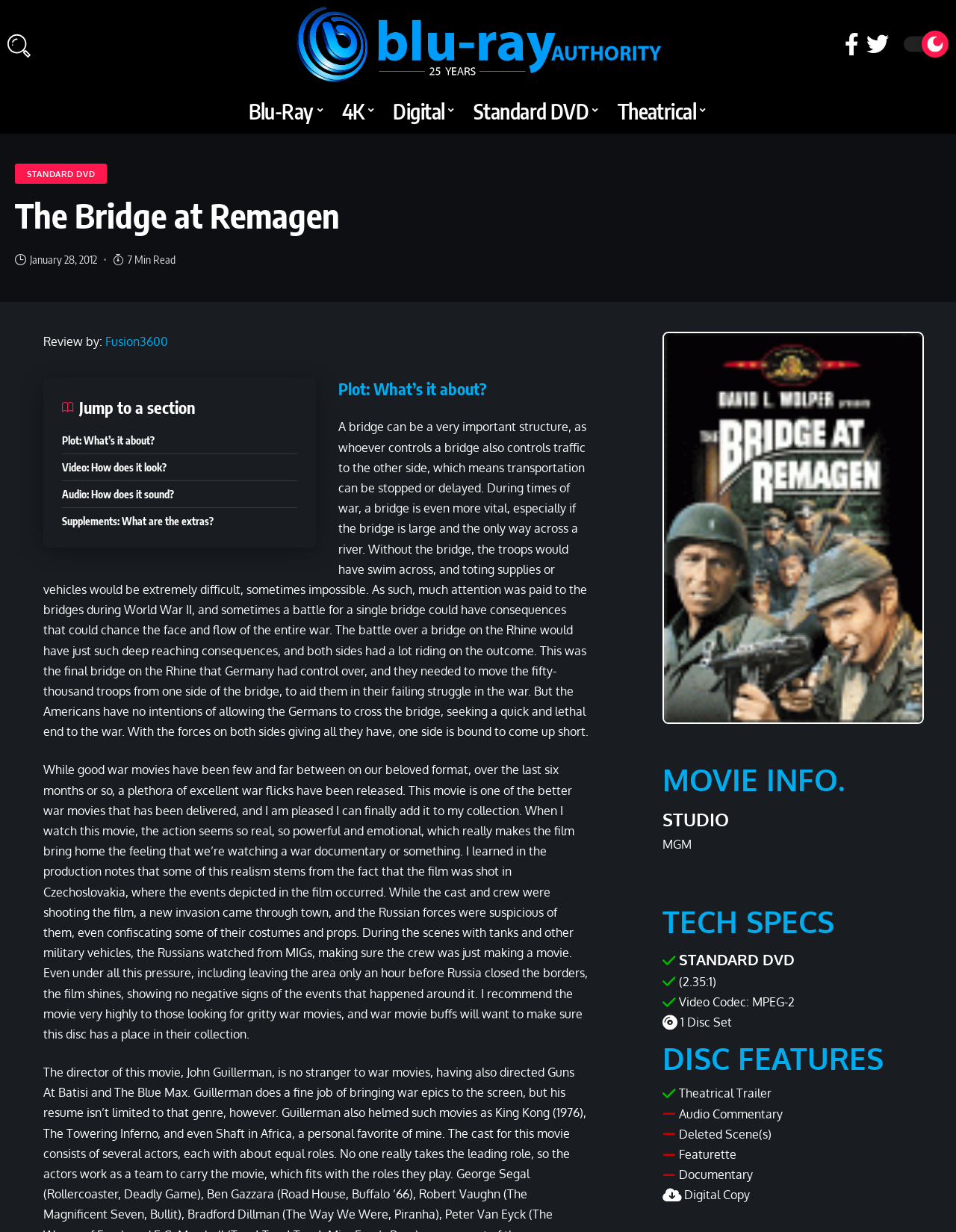How many discs are in the DVD set?
Utilize the image to construct a detailed and well-explained answer.

I found the number of discs by looking at the static text element with the text '1 Disc Set' which is located in the 'TECH SPECS' section of the webpage, indicating the number of discs in the DVD set.